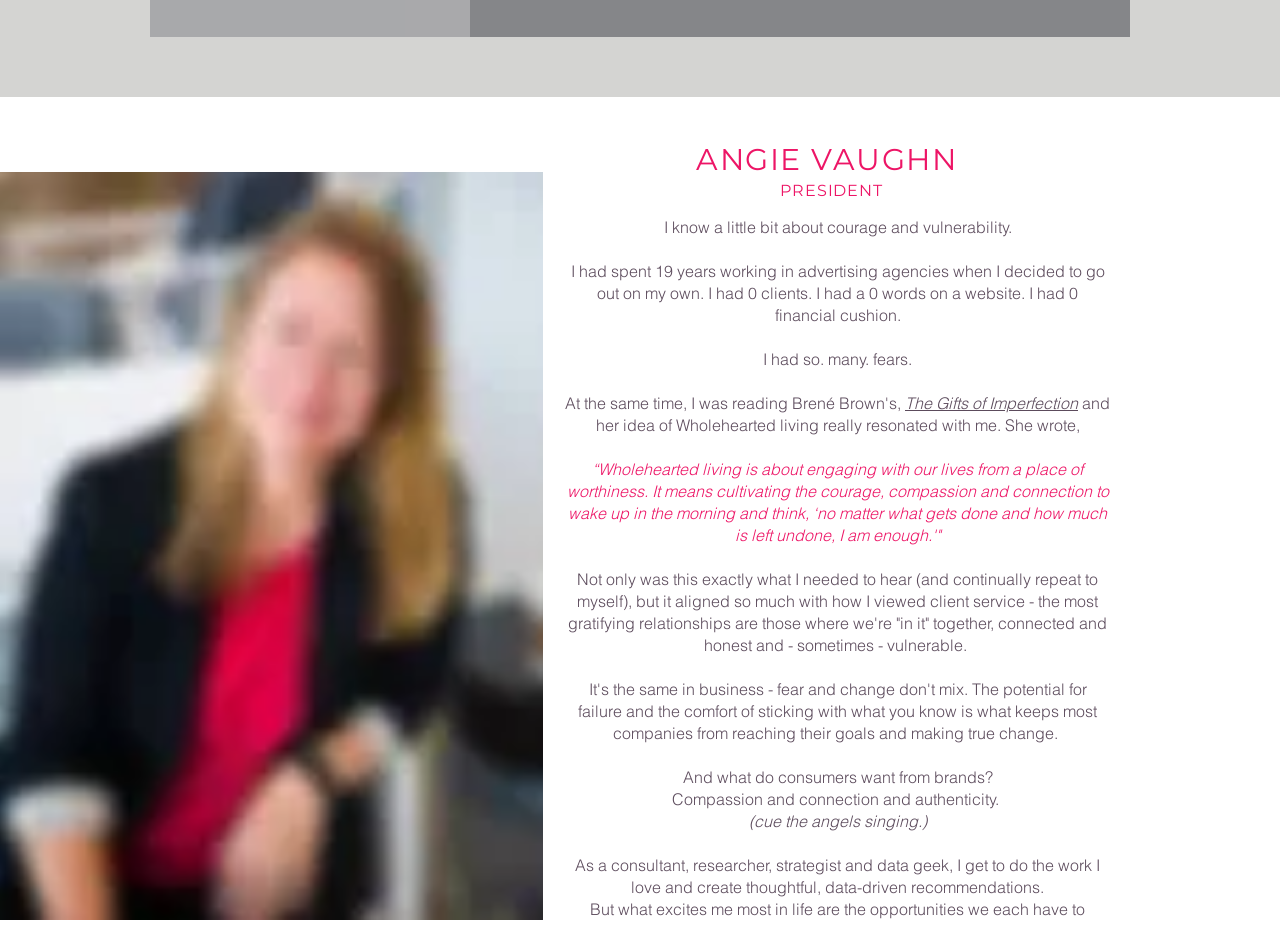Please respond in a single word or phrase: 
What do consumers want from brands?

Compassion and connection and authenticity